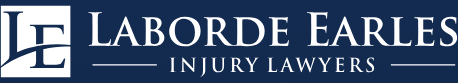Describe all the elements in the image extensively.

The image features the professional logo of "Laborde Earles Injury Lawyers." The design prominently displays the initials "LE" in an elegant font, accompanied by the firm name written underneath in a clear, bold typeface. The logo is set against a navy blue background, conveying a sense of trust and authority, which is essential for a law firm specializing in personal injury cases. This branding reflects the firm's commitment to providing high-quality legal services and support to clients seeking justice and compensation for their injuries.